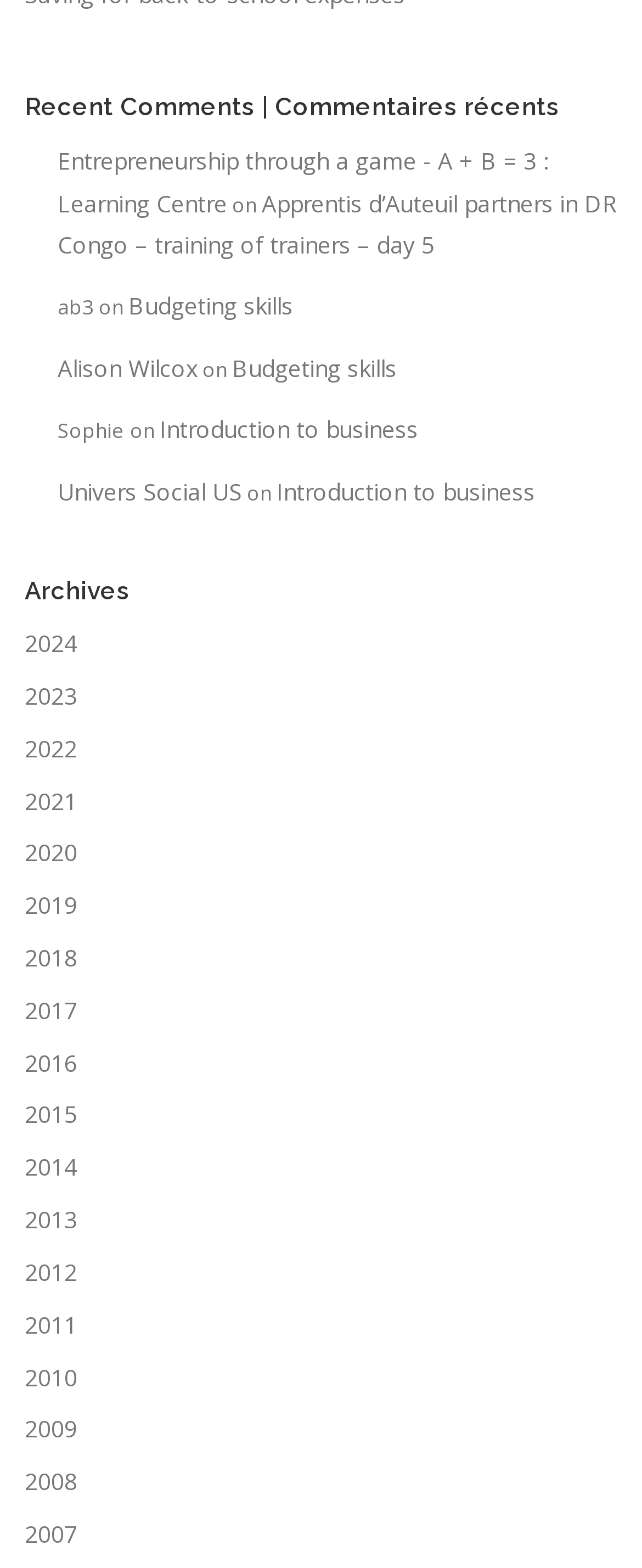What is the format of the comments?
Give a single word or phrase answer based on the content of the image.

Link and text